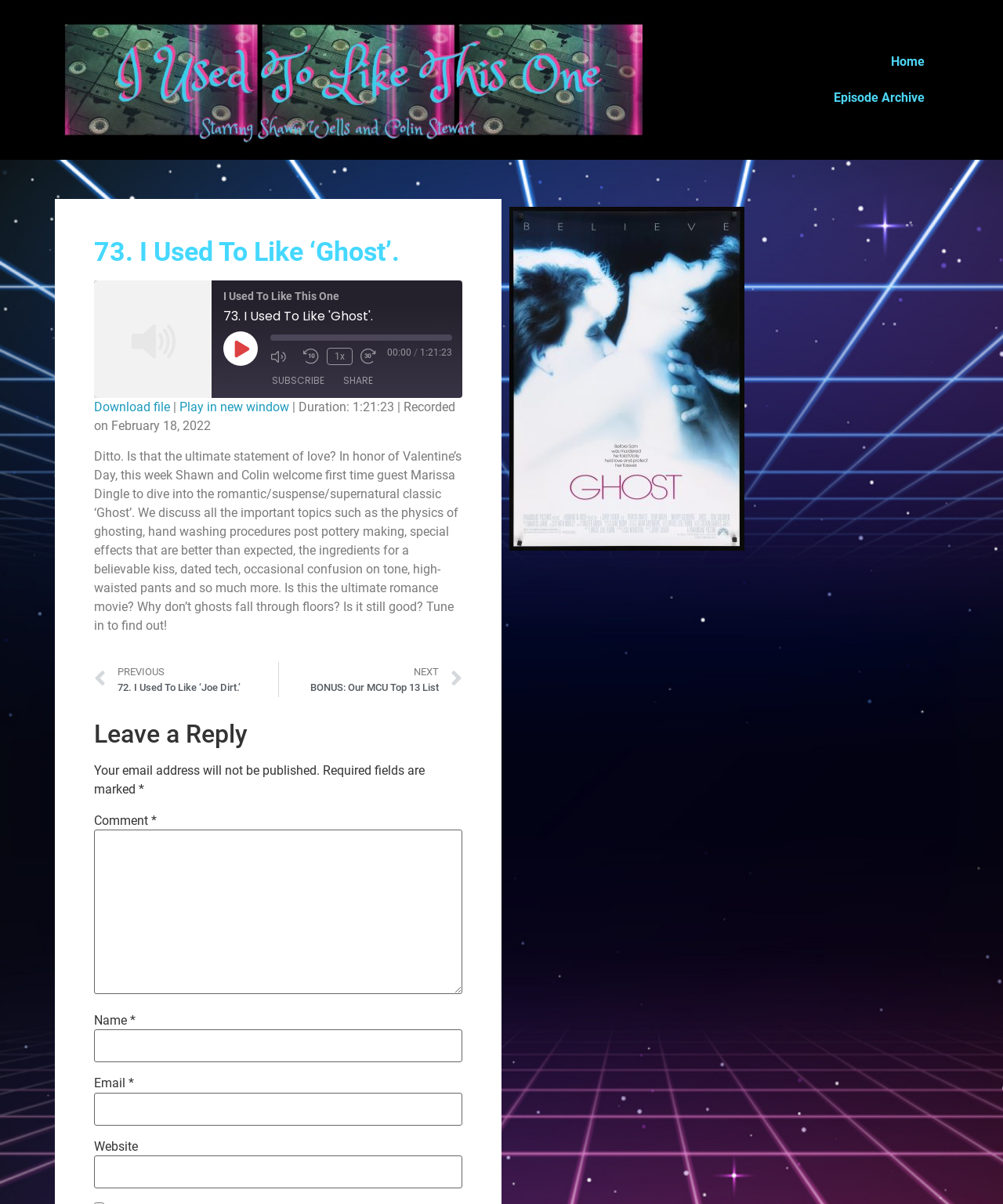What is the purpose of the 'Play Episode' button?
Please look at the screenshot and answer using one word or phrase.

To play the podcast episode